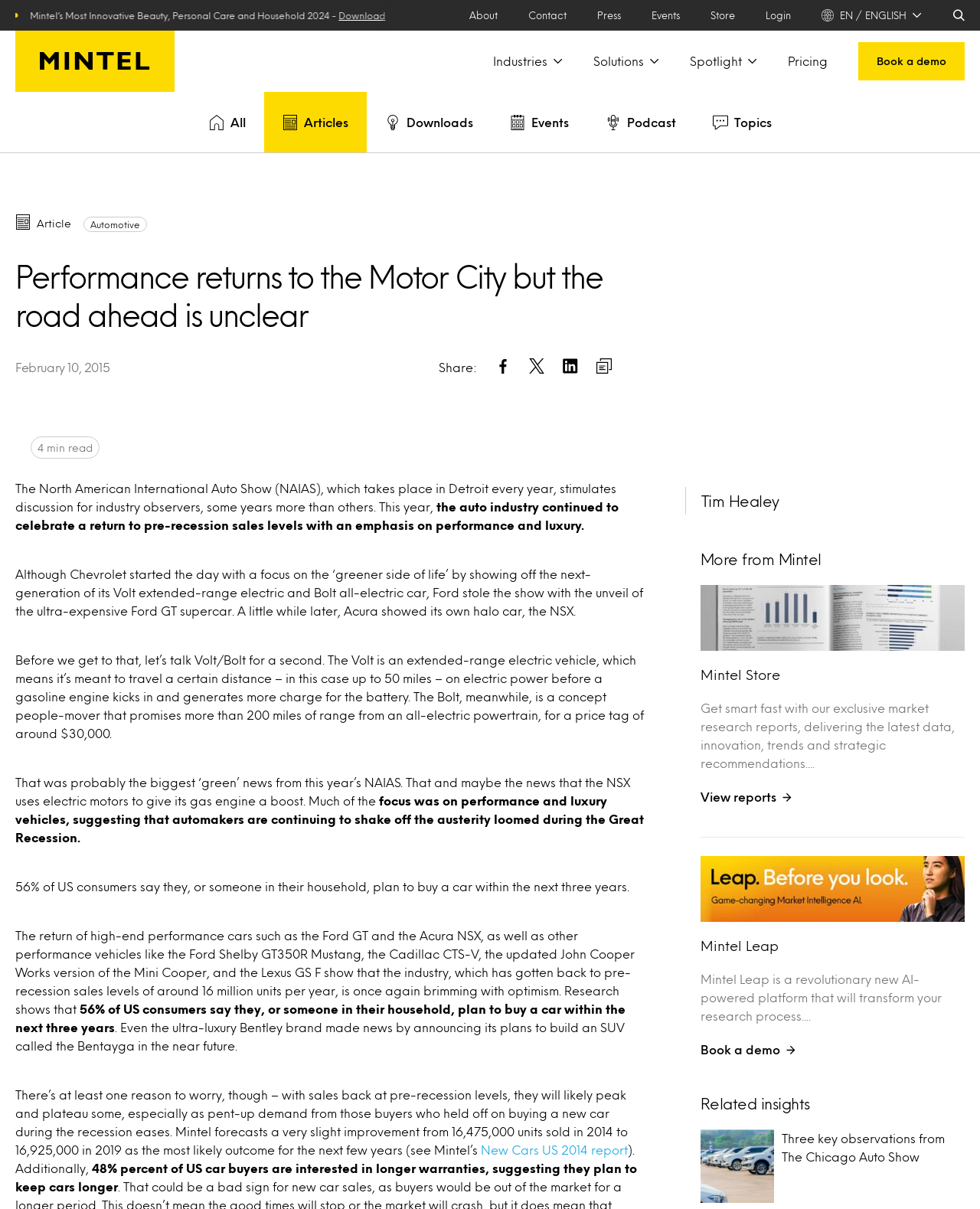Kindly provide the bounding box coordinates of the section you need to click on to fulfill the given instruction: "Share on Facebook".

[0.505, 0.296, 0.521, 0.312]